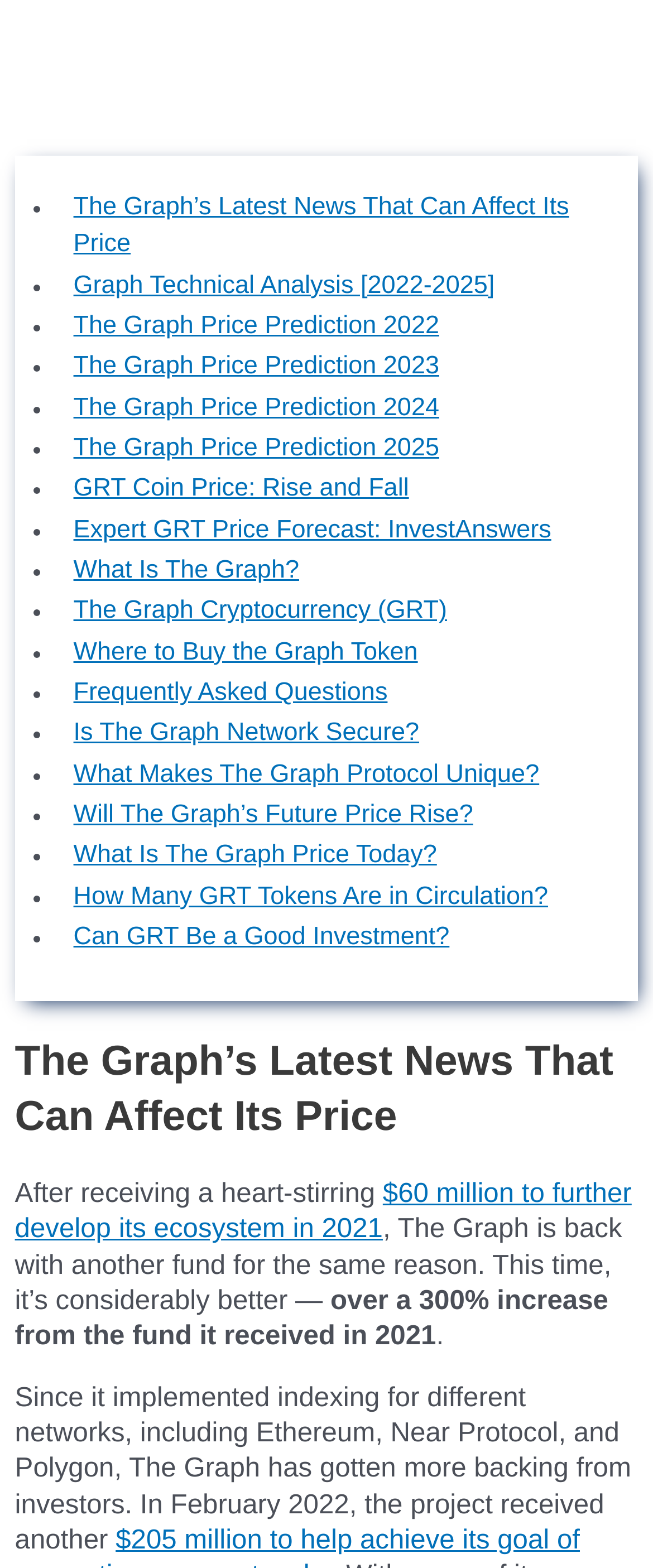Specify the bounding box coordinates (top-left x, top-left y, bottom-right x, bottom-right y) of the UI element in the screenshot that matches this description: The Graph Cryptocurrency (GRT)

[0.112, 0.381, 0.723, 0.401]